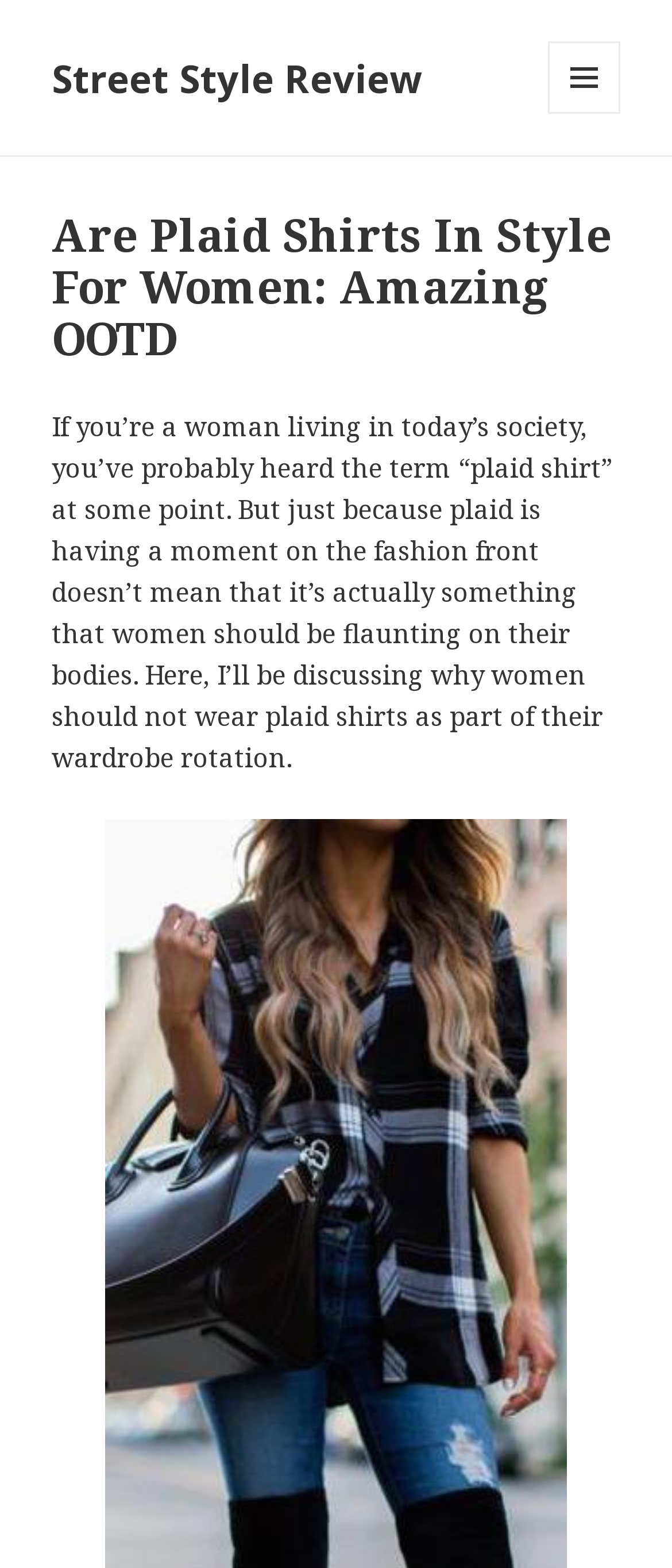Generate the text content of the main headline of the webpage.

Are Plaid Shirts In Style For Women: Amazing OOTD